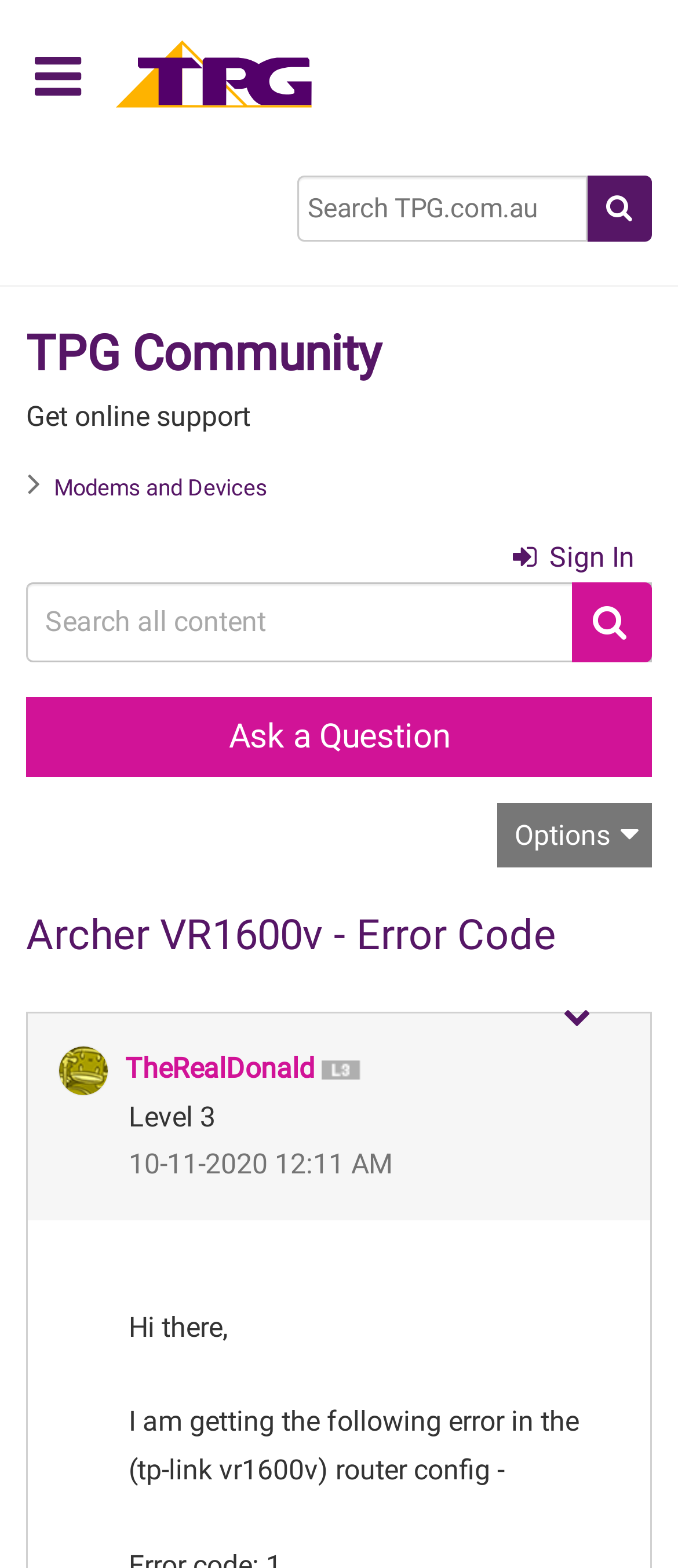Locate the bounding box coordinates of the element you need to click to accomplish the task described by this instruction: "View profile of TheRealDonald".

[0.185, 0.671, 0.464, 0.692]